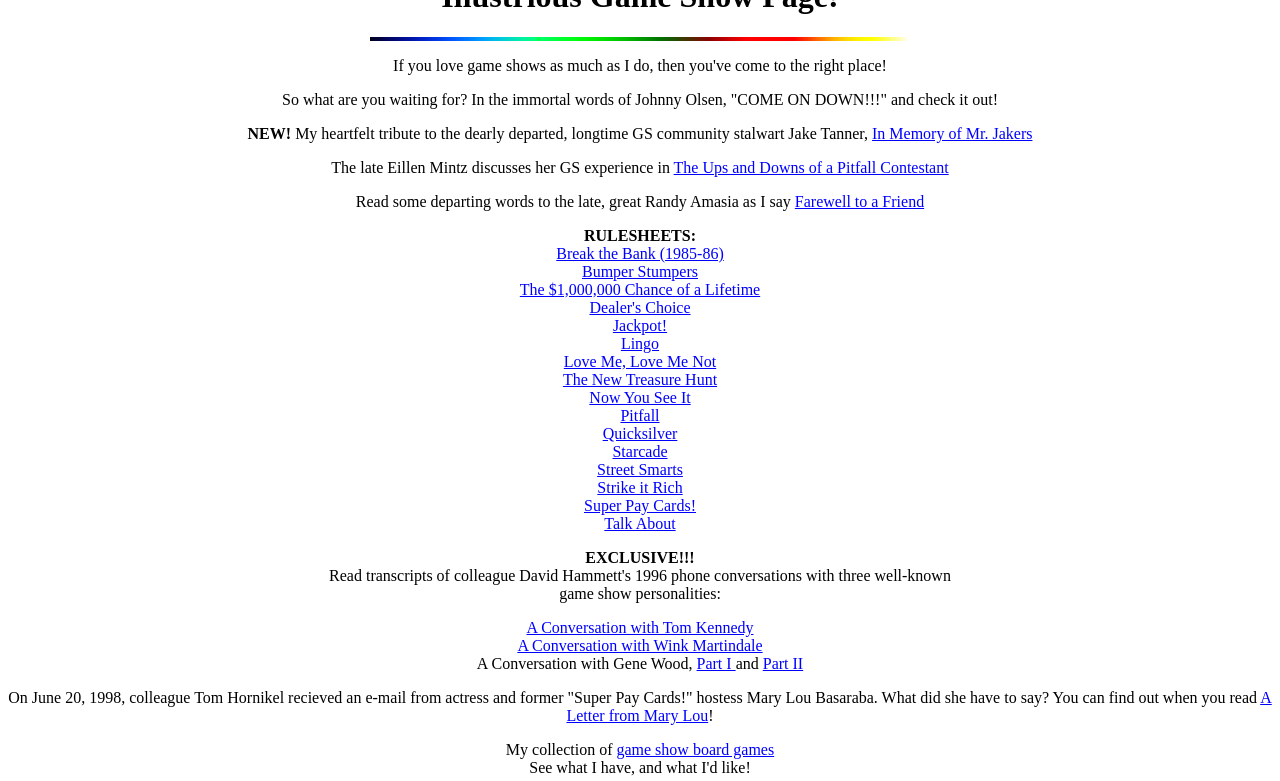Using the provided description: "Lingo", find the bounding box coordinates of the corresponding UI element. The output should be four float numbers between 0 and 1, in the format [left, top, right, bottom].

[0.485, 0.429, 0.515, 0.45]